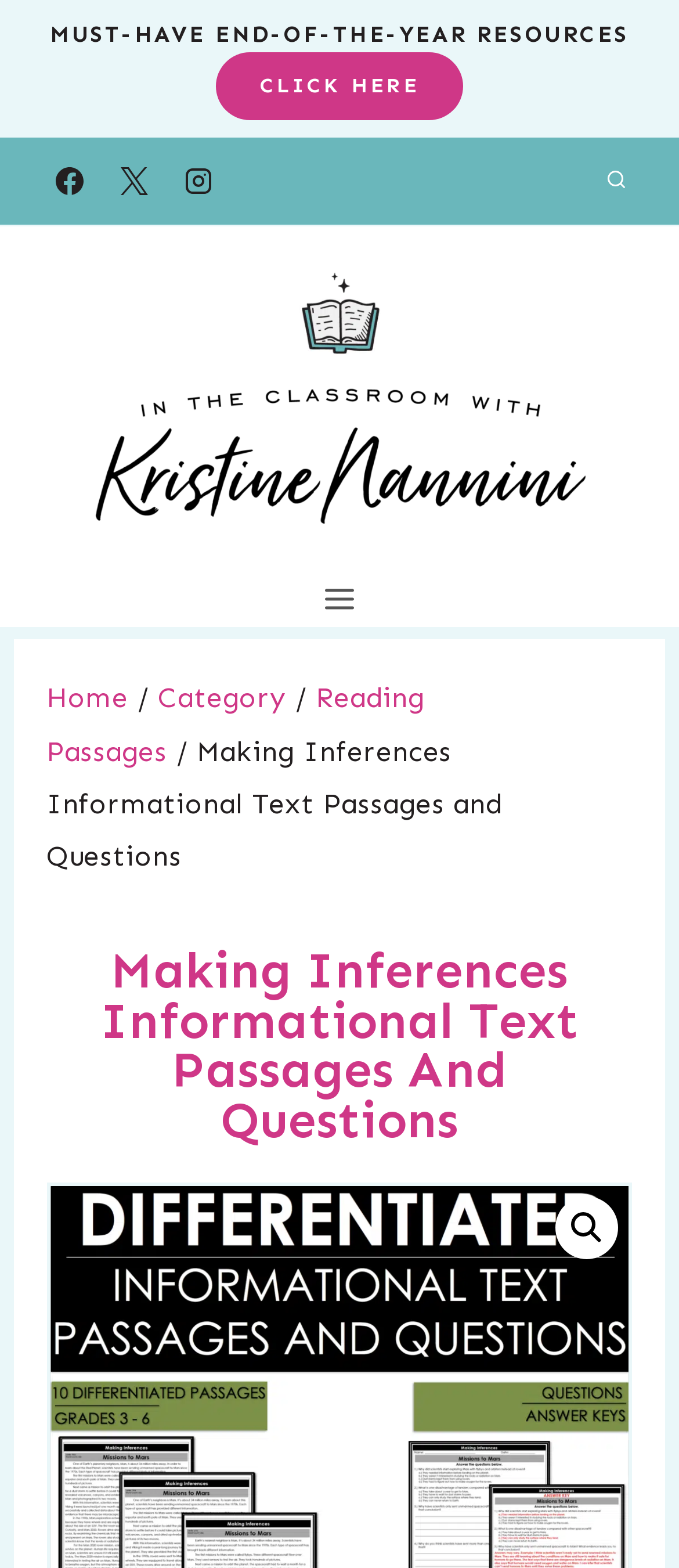Refer to the image and offer a detailed explanation in response to the question: What is the author's name?

I found the author's name by looking at the link 'In the Classroom with Kristine Nannini' and the root element 'Making Inferences Informational Text Passages and Questions - Kristine Nannini'.